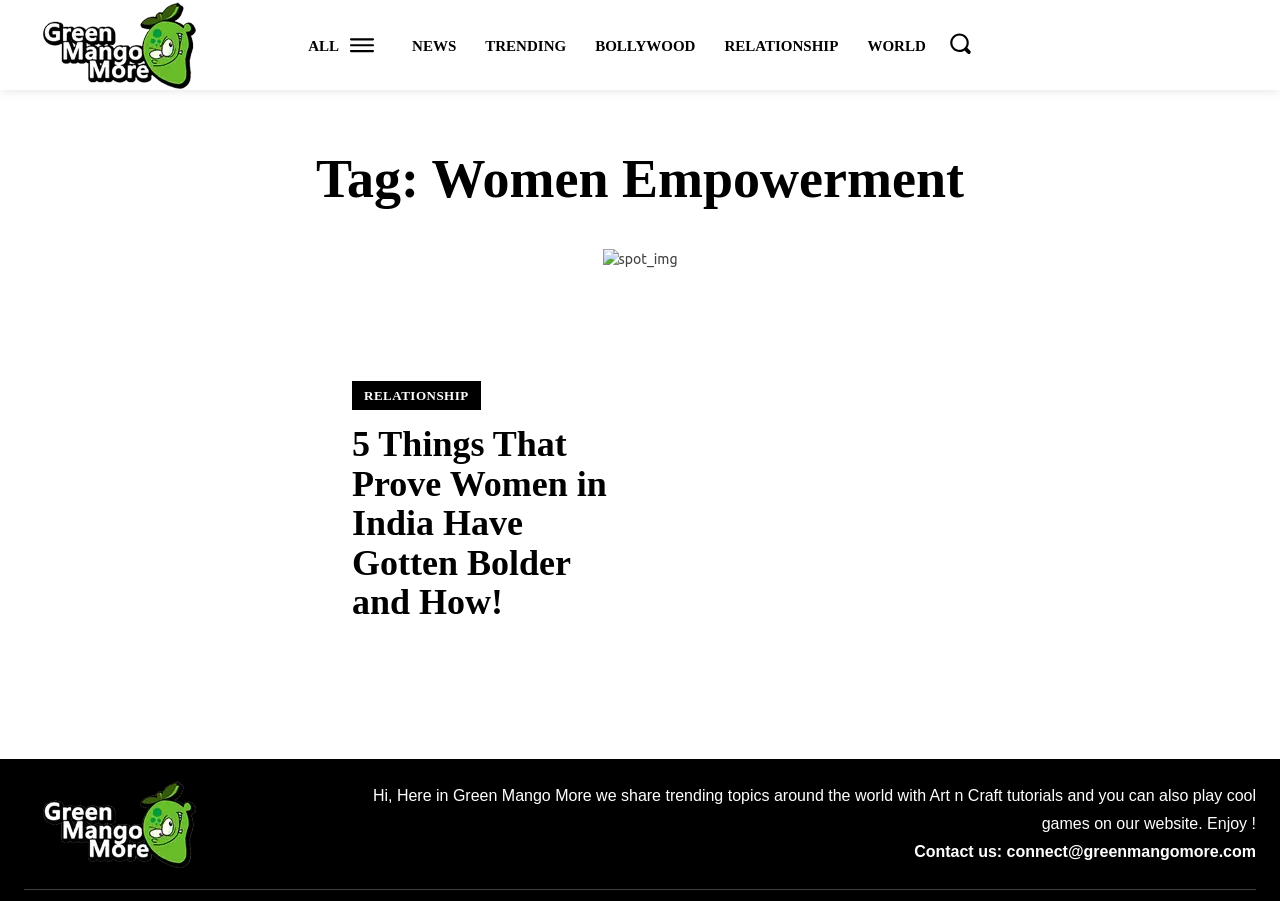Locate the bounding box coordinates of the clickable region to complete the following instruction: "Search for something."

[0.74, 0.034, 0.759, 0.061]